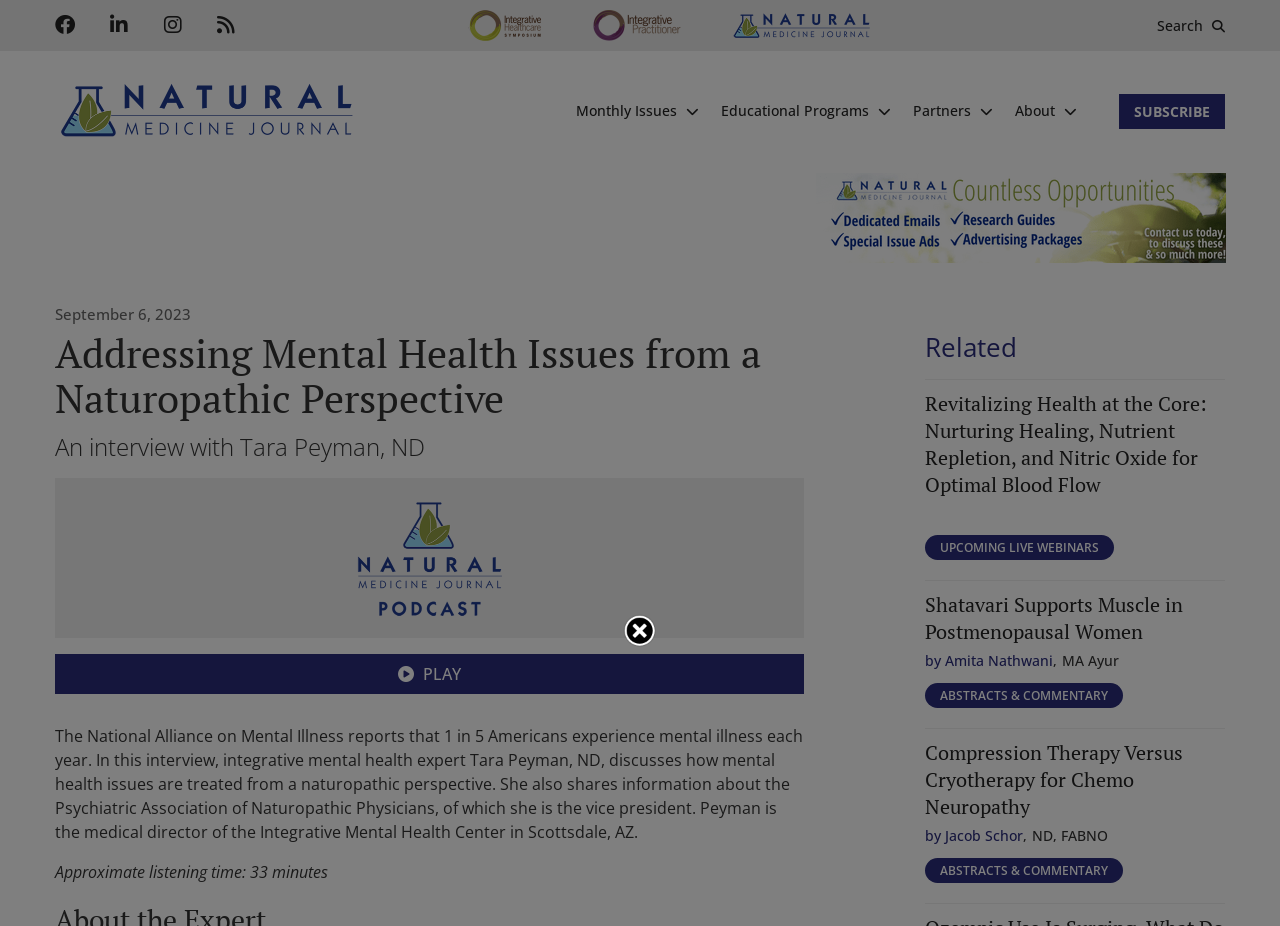What is the name of the journal where this article is published?
Your answer should be a single word or phrase derived from the screenshot.

Natural Medicine Journal